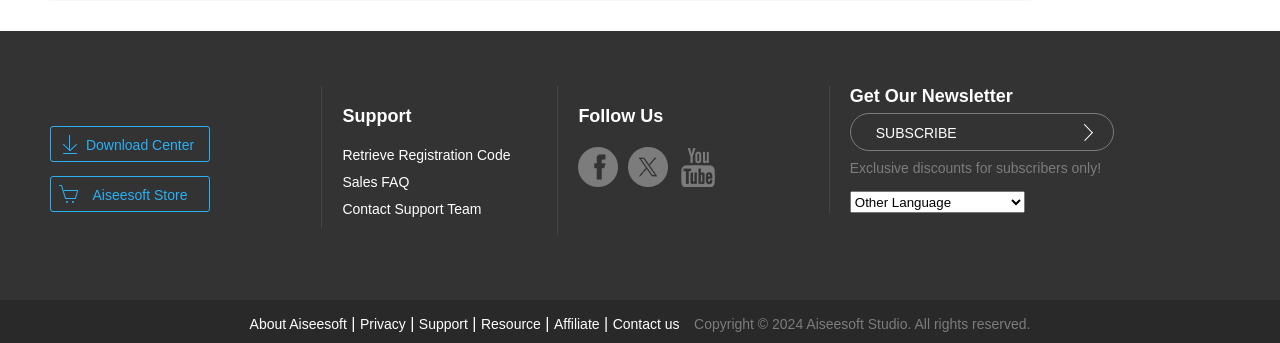Answer the following query concisely with a single word or phrase:
How many links are there in the footer section?

7